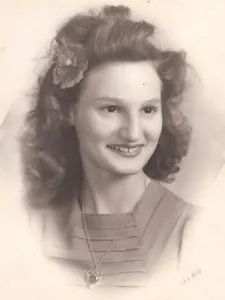How old was Ira Bea when she passed away?
Provide a detailed and extensive answer to the question.

The caption states that Ira Bea 'was 87 years old when she passed away on February 10, 2012', which provides the exact age of Ira Bea at the time of her passing.